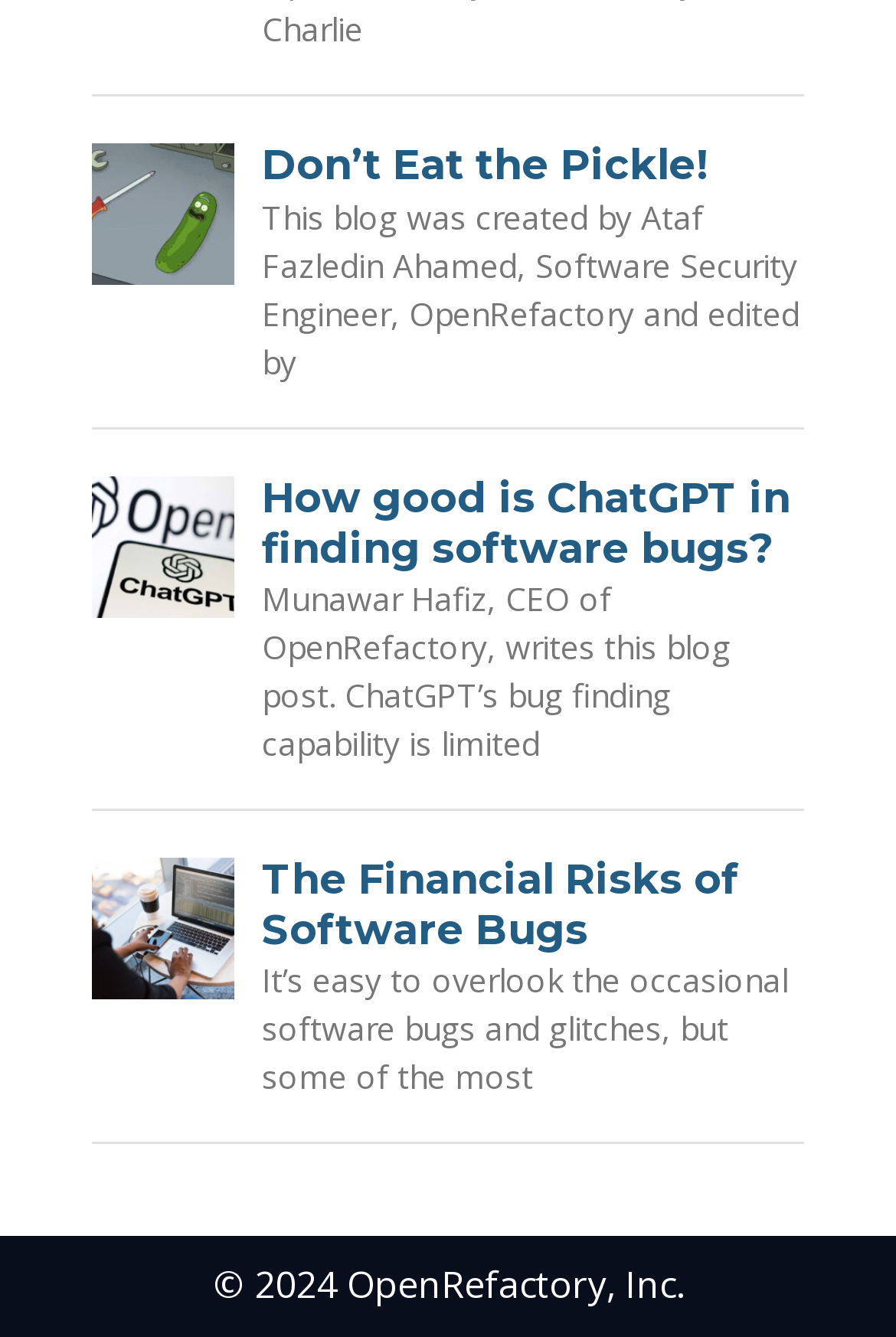Answer the following query concisely with a single word or phrase:
What is the theme of the third article?

Financial Risks of Software Bugs